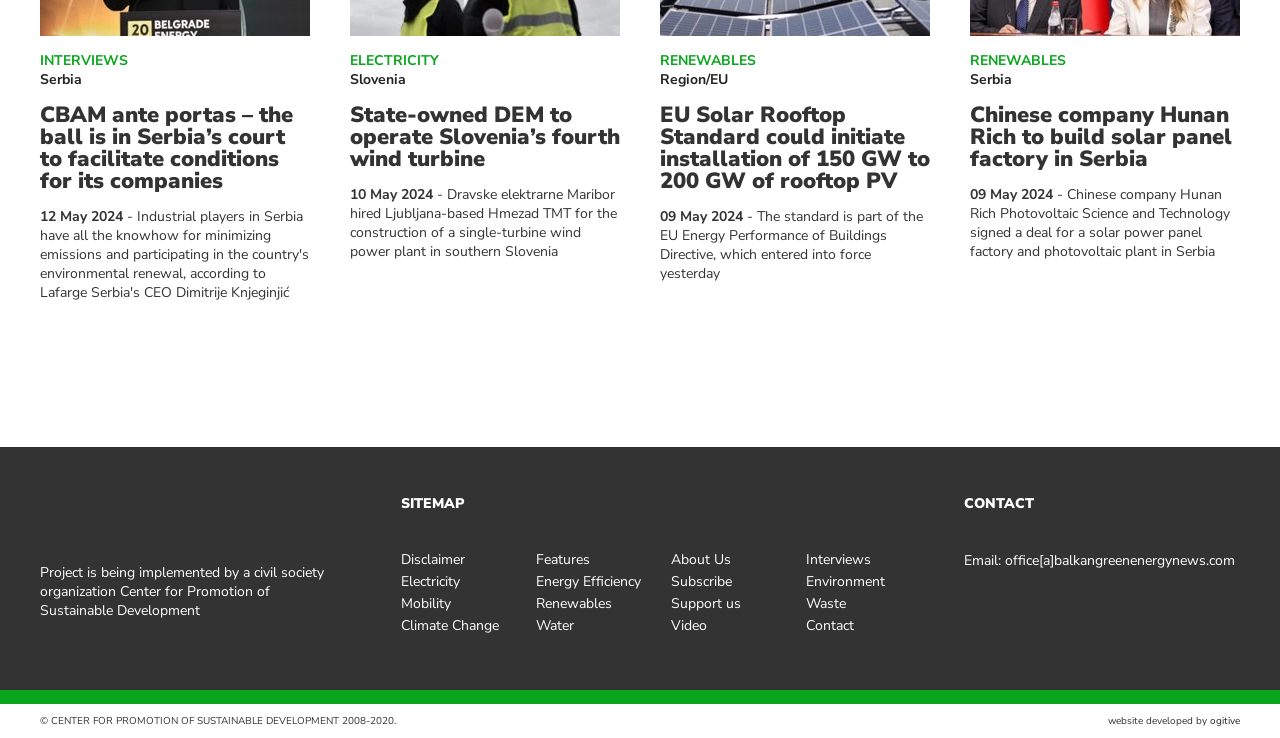Respond to the following question with a brief word or phrase:
How many social media links are displayed at the bottom of the webpage?

4